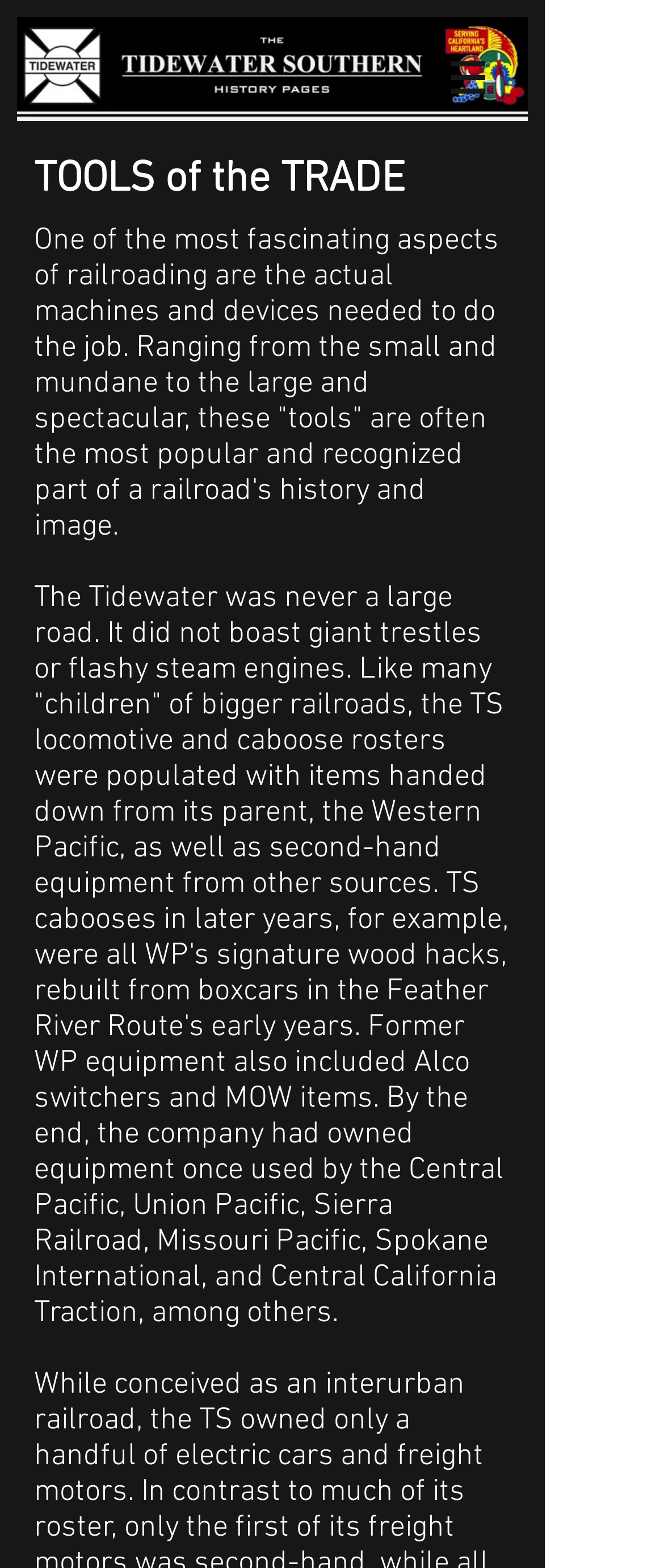Give an extensive and precise description of the webpage.

The webpage is about the Tidewater railroad and its tools of the trade. At the top left, there is a link. To the right of the link, there is a navigation menu labeled "Site" with a button that has a popup menu, accompanied by a small image. Below the navigation menu, there is a heading that reads "TOOLS of the TRADE". 

Under the heading, there is a paragraph of text that describes the importance of machines and devices in railroading, ranging from small to large and spectacular. This text is positioned at the top center of the page. 

Below the first paragraph, there is a longer passage of text that provides more information about the Tidewater railroad, its history, and its equipment. This text is positioned at the center of the page and takes up a significant amount of space. The passage mentions the types of locomotives and cabooses used by the Tidewater, as well as equipment from other railroads.